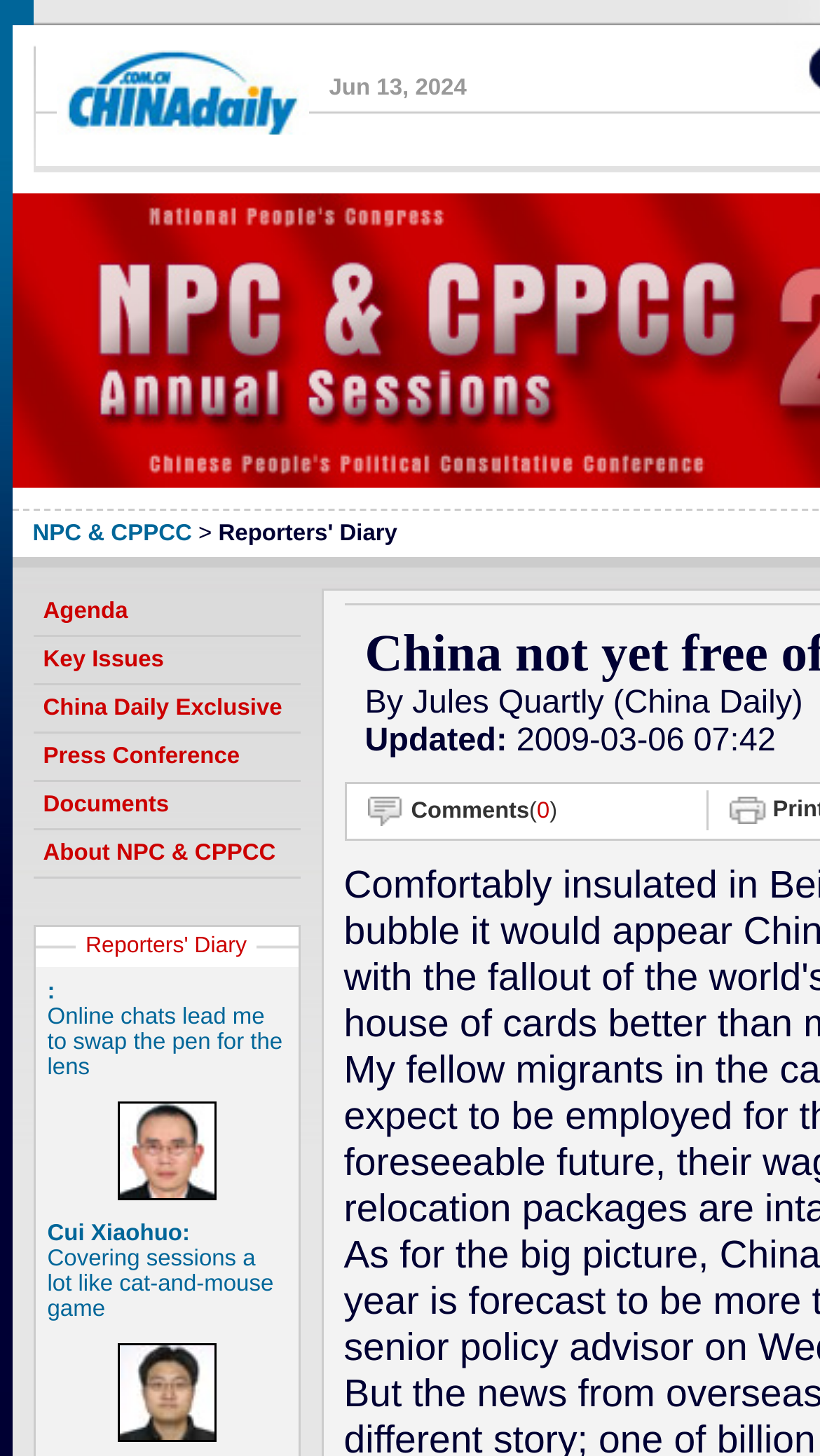How many images are there on the webpage?
Using the image, answer in one word or phrase.

5